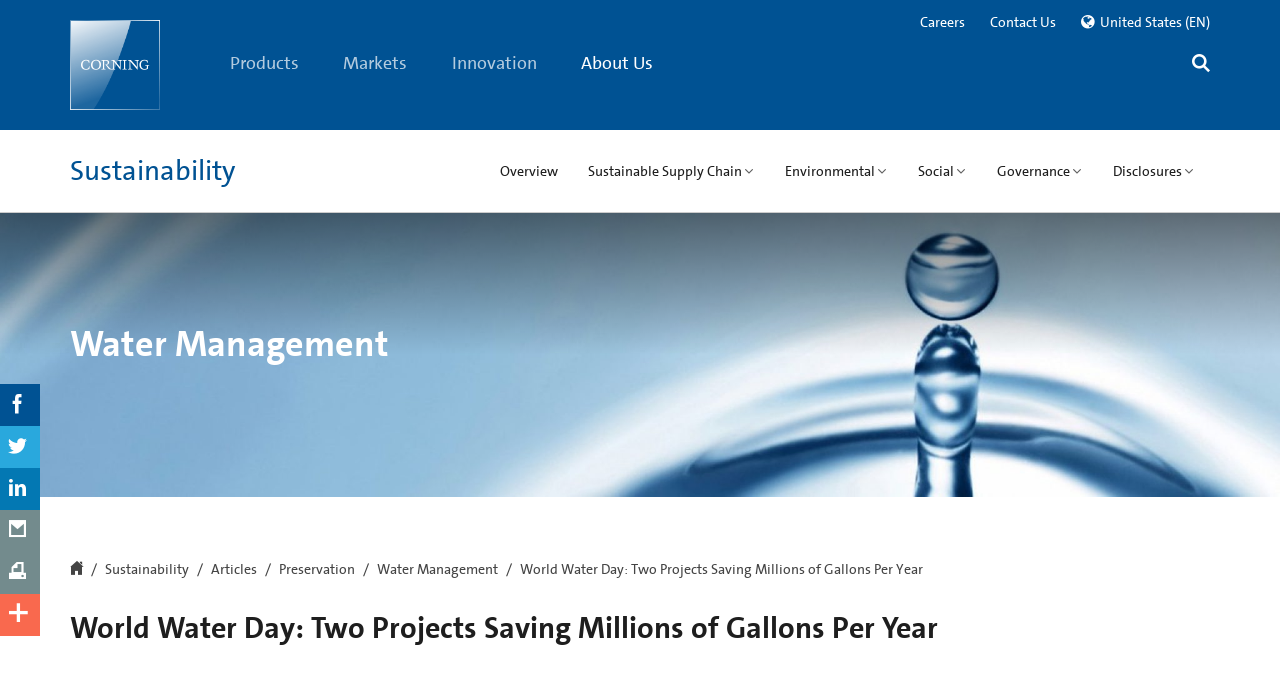Pinpoint the bounding box coordinates of the clickable area necessary to execute the following instruction: "Click the United States (EN) link". The coordinates should be given as four float numbers between 0 and 1, namely [left, top, right, bottom].

[0.845, 0.018, 0.945, 0.048]